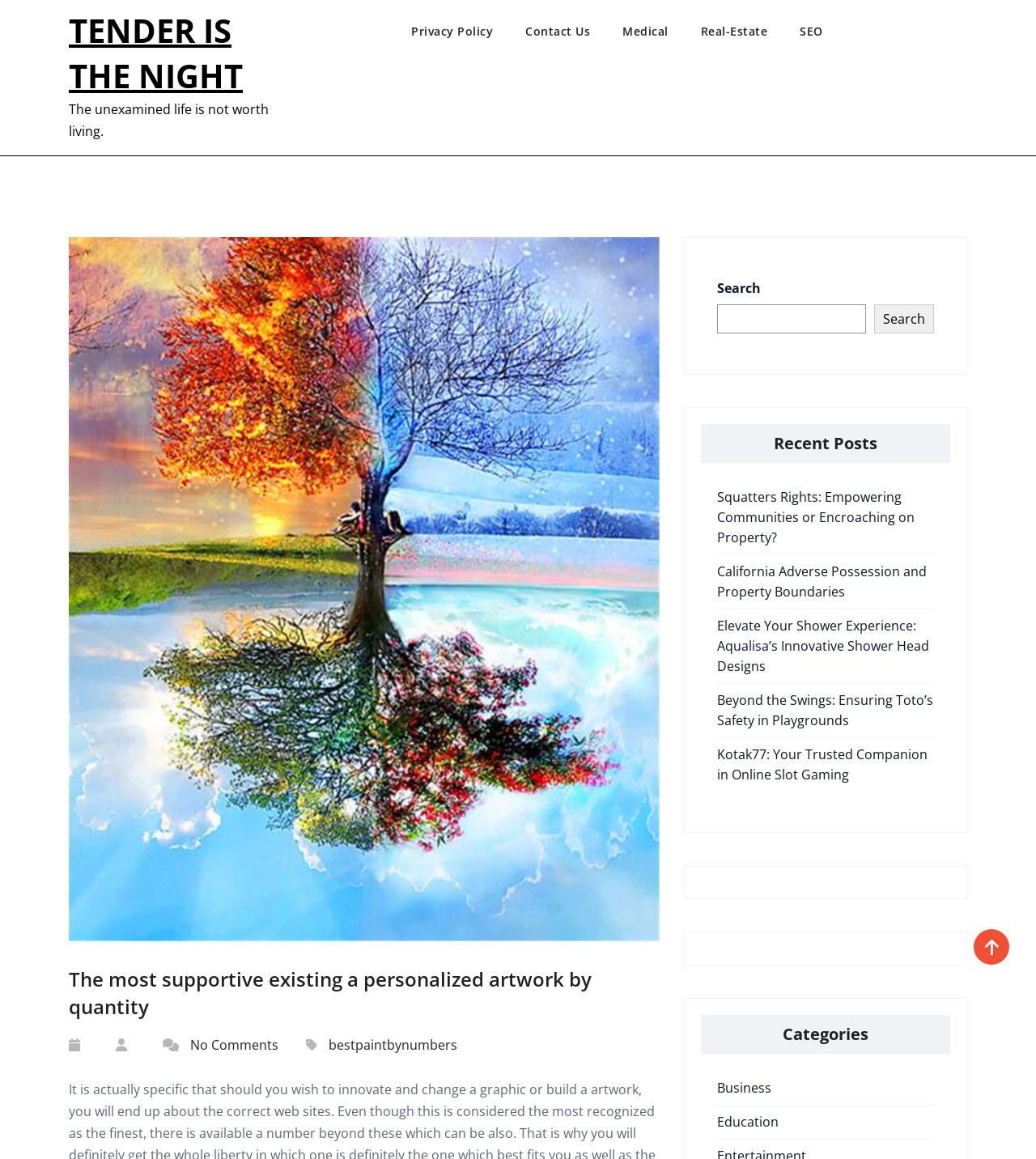Predict the bounding box coordinates of the area that should be clicked to accomplish the following instruction: "Click the heart icon". The bounding box coordinates should consist of four float numbers between 0 and 1, i.e., [left, top, right, bottom].

[0.112, 0.894, 0.13, 0.909]